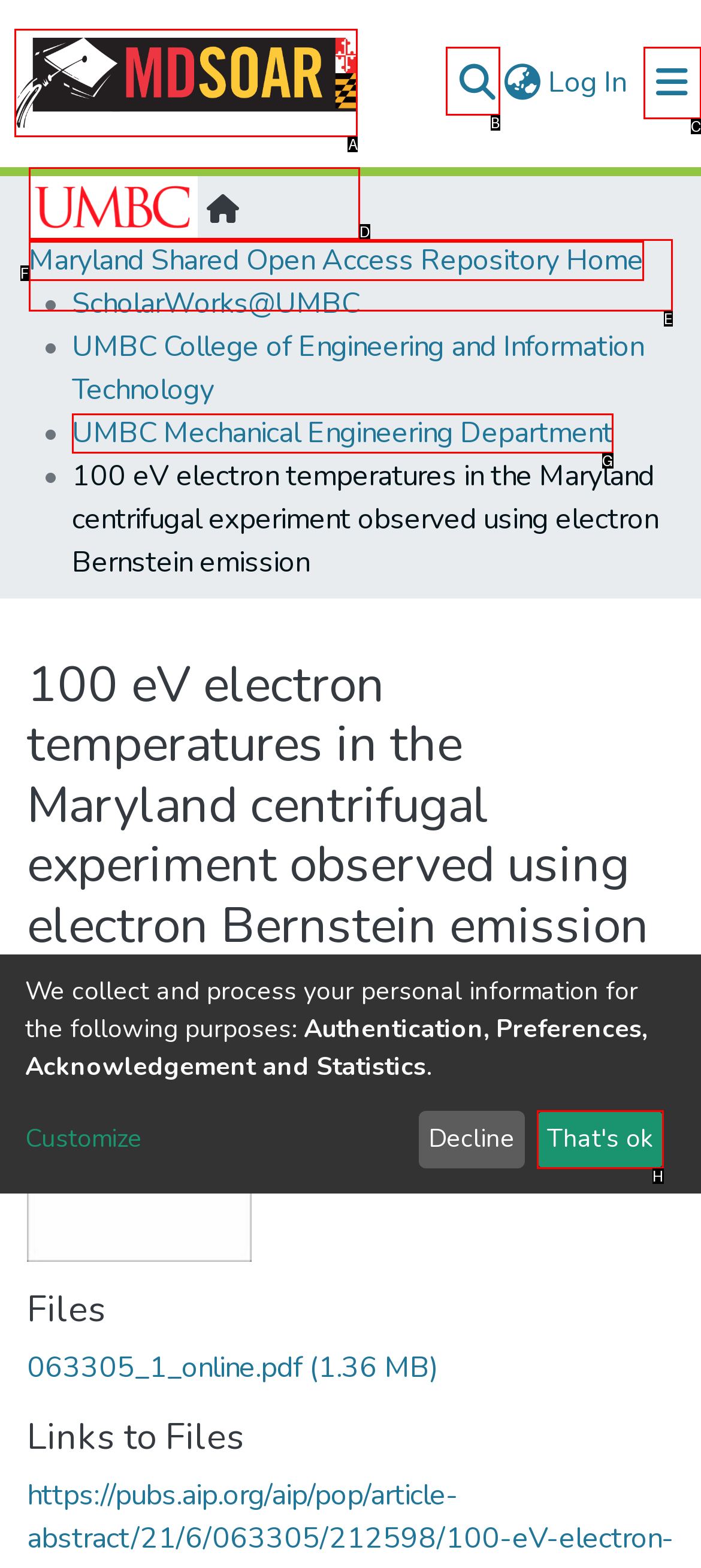Determine which option matches the description: aria-label="Search" name="query". Answer using the letter of the option.

B